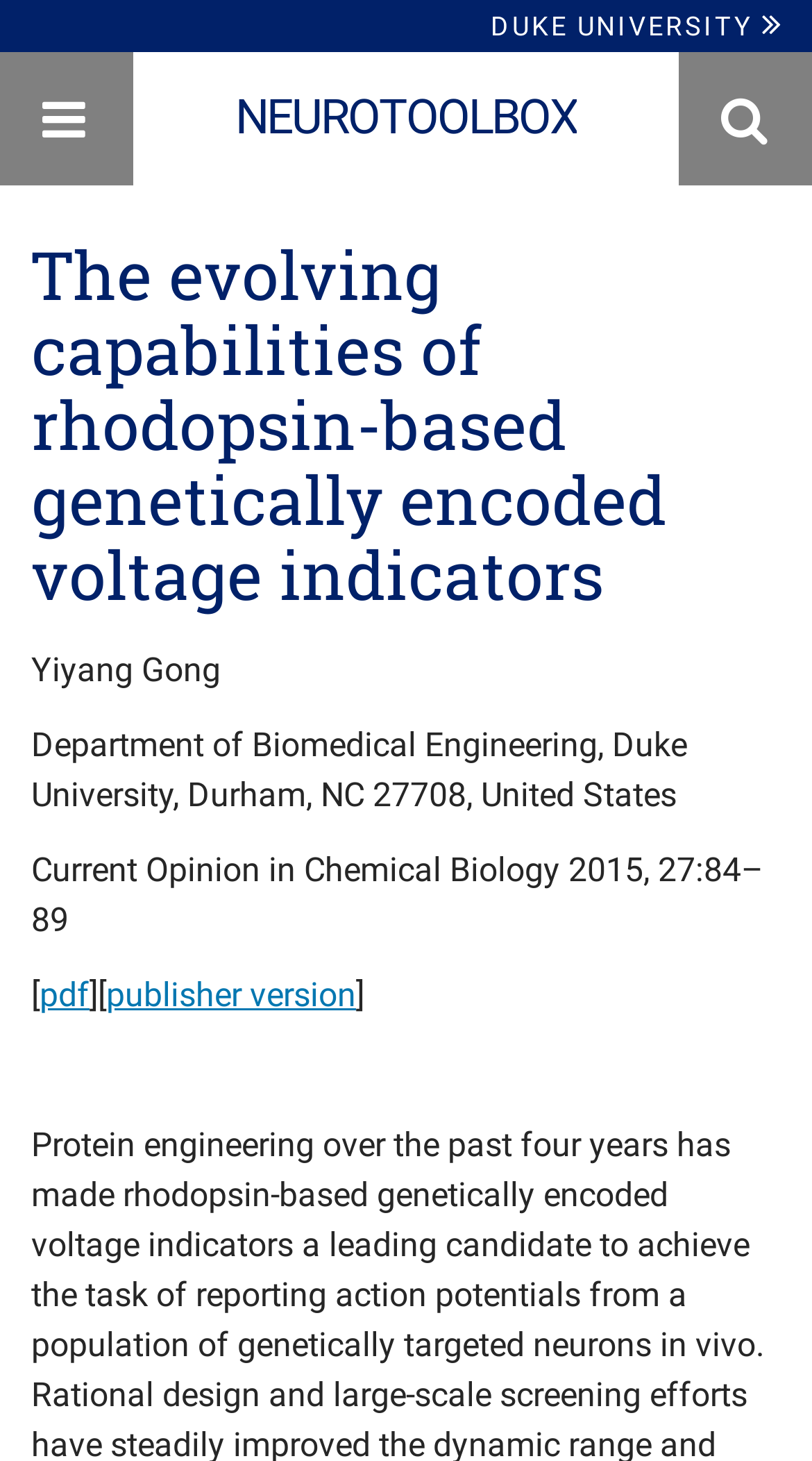Extract the primary header of the webpage and generate its text.

The evolving capabilities of rhodopsin-based genetically encoded voltage indicators